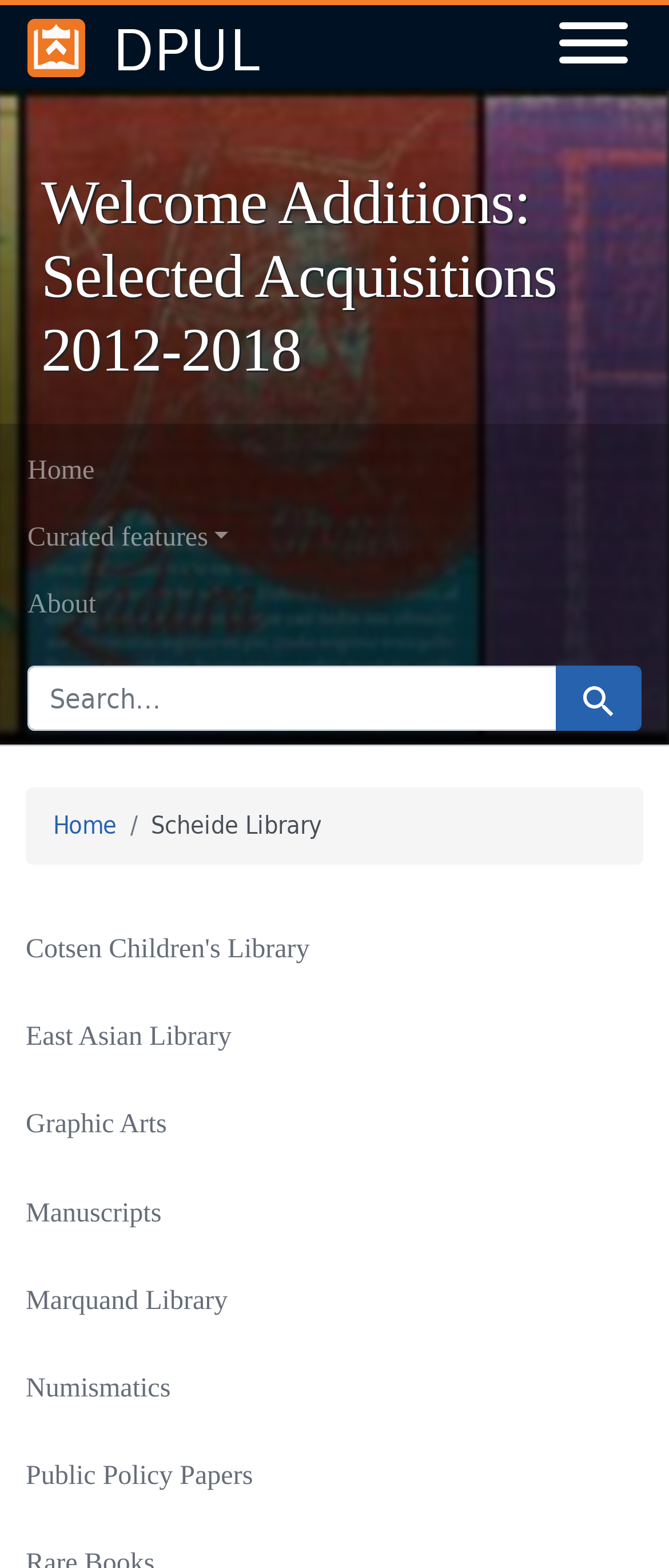Determine the bounding box for the UI element that matches this description: "Skip to main content".

[0.026, 0.005, 0.251, 0.023]